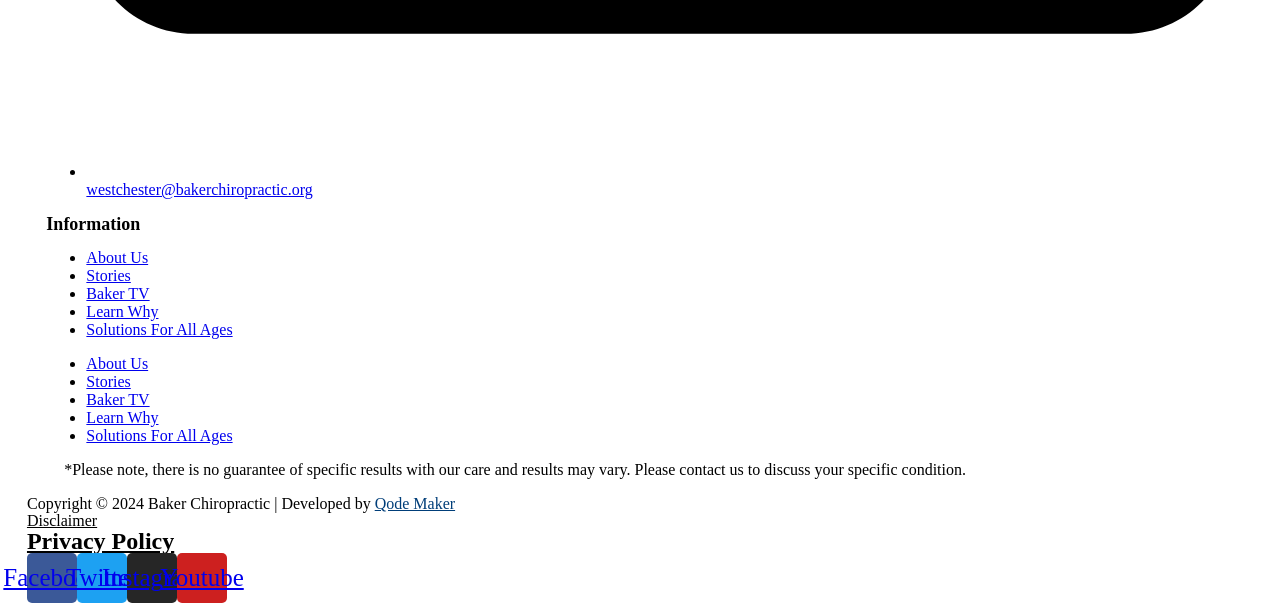Locate the bounding box coordinates of the clickable area to execute the instruction: "Learn about Baker Chiropractic". Provide the coordinates as four float numbers between 0 and 1, represented as [left, top, right, bottom].

[0.067, 0.407, 0.116, 0.435]